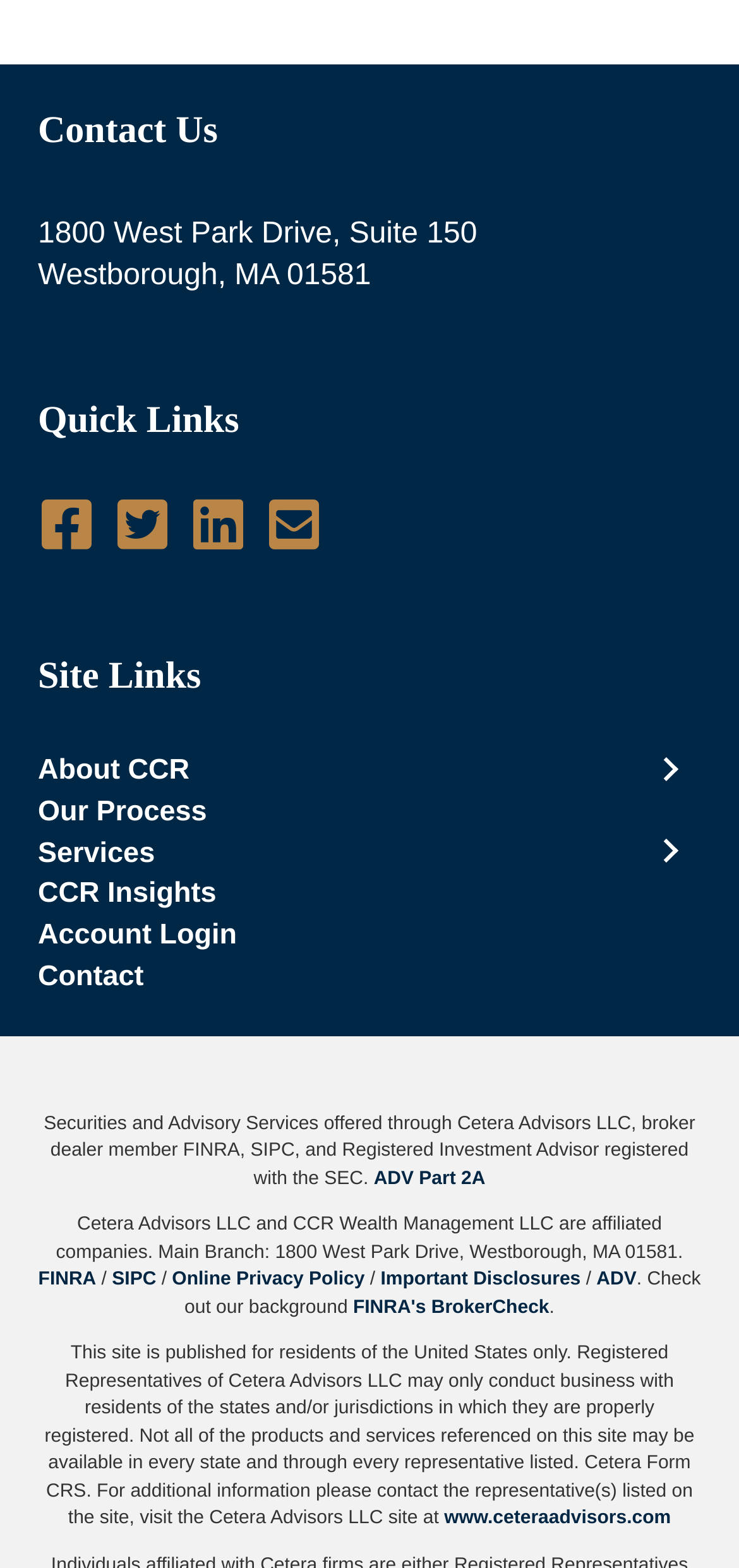Kindly determine the bounding box coordinates for the clickable area to achieve the given instruction: "Check FINRA".

[0.052, 0.81, 0.13, 0.823]